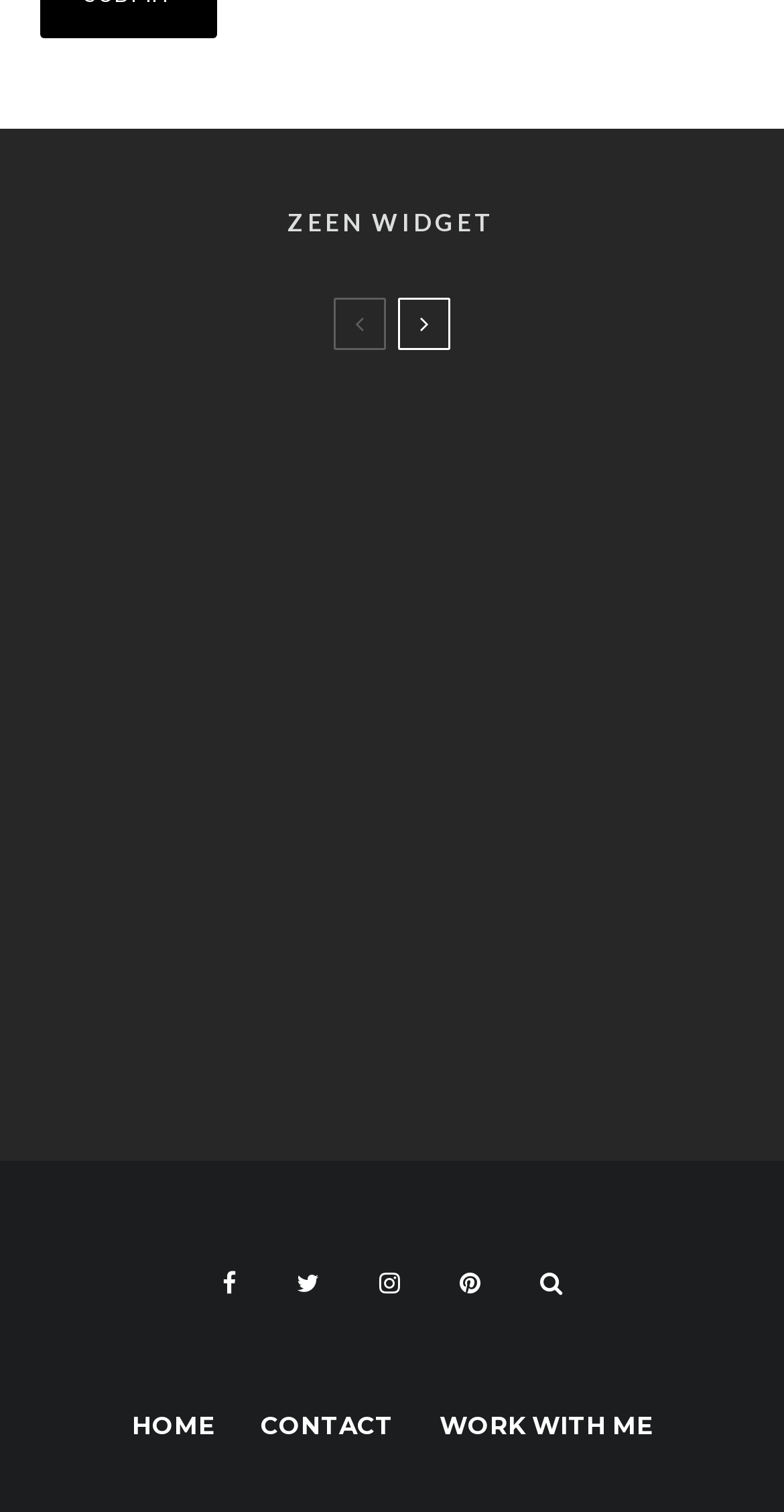How many articles are present on the webpage?
We need a detailed and meticulous answer to the question.

There are four articles on the webpage, each with a heading and links to related topics. The articles are separated by a clear structure and layout.